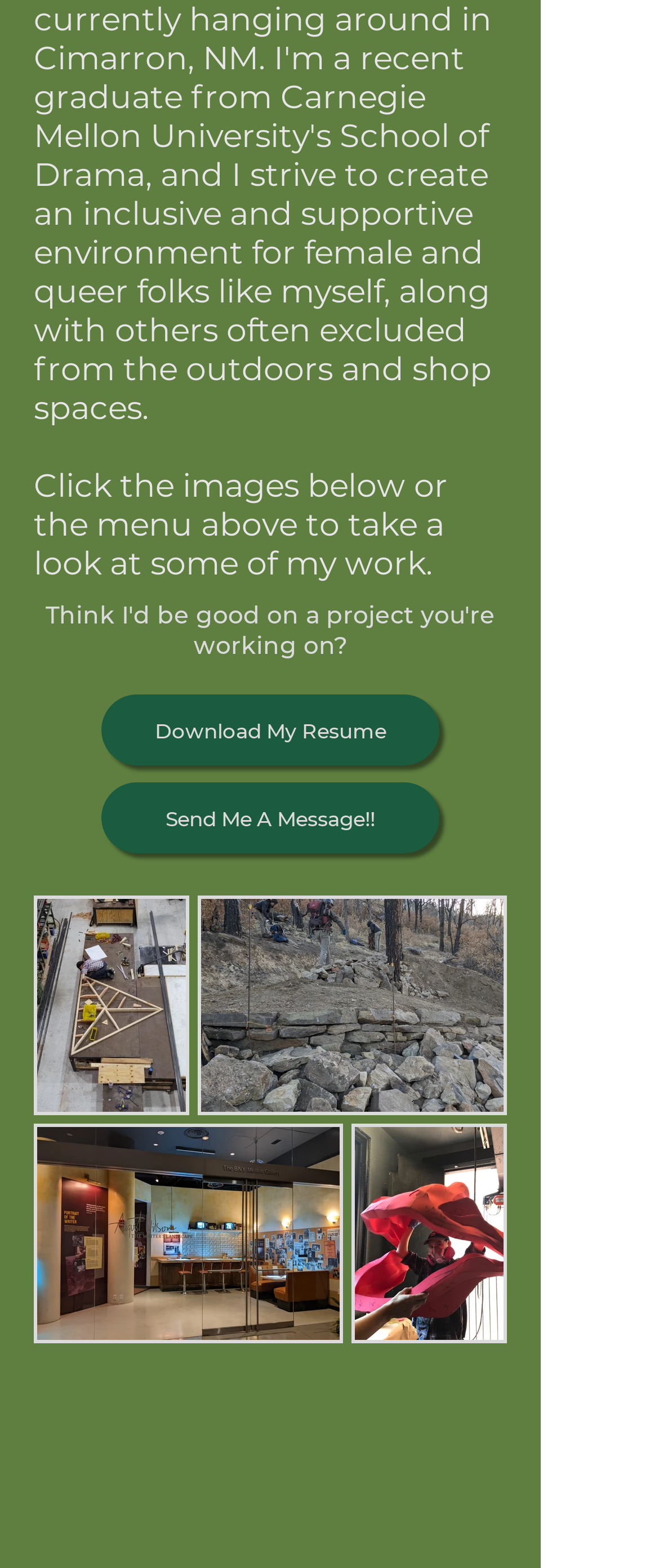How many images are on the webpage?
Please look at the screenshot and answer using one word or phrase.

3